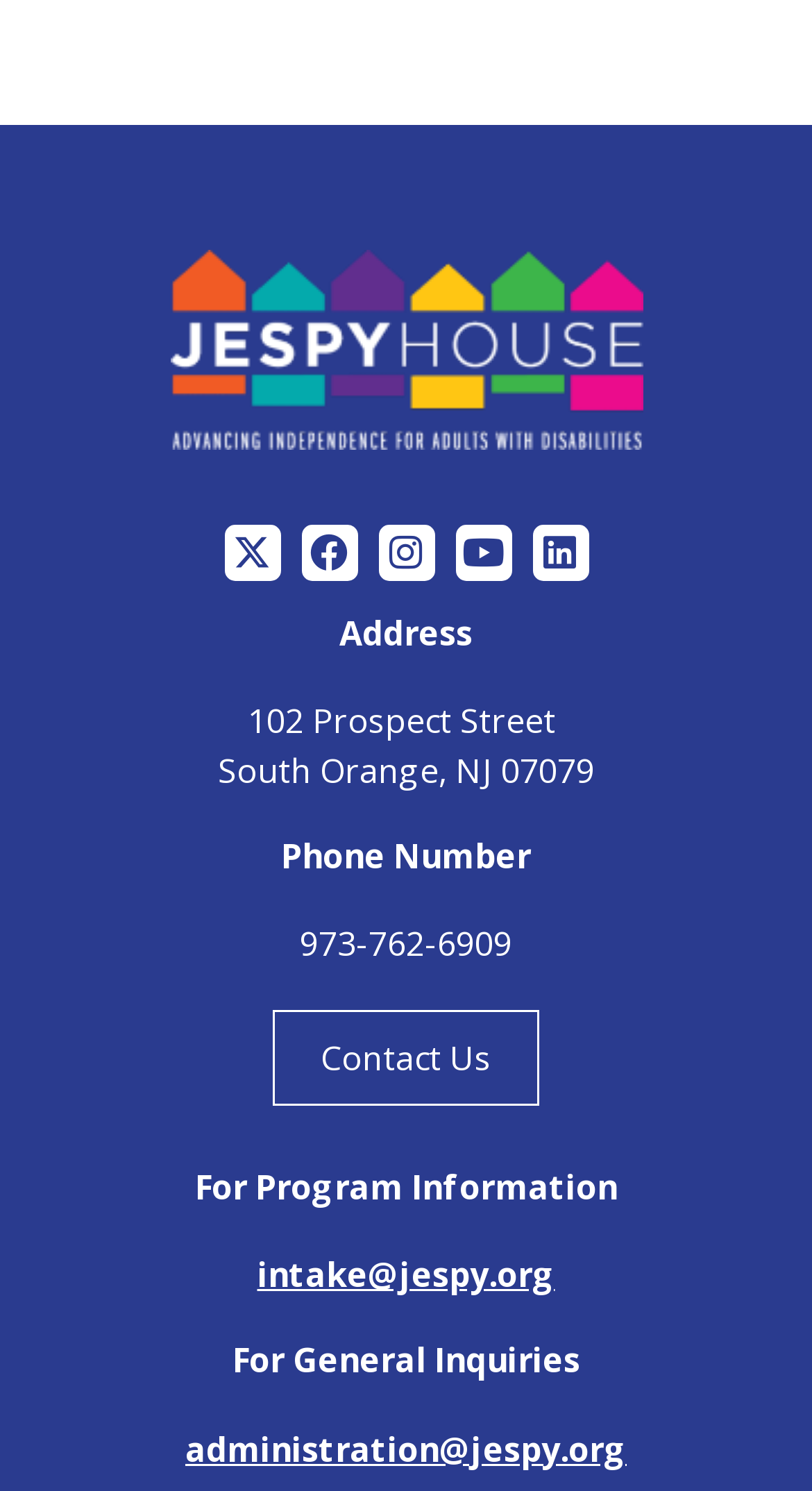Please analyze the image and give a detailed answer to the question:
What is the company's address?

I found the address by looking at the 'Address' heading and the corresponding static text elements below it, which provide the full address.